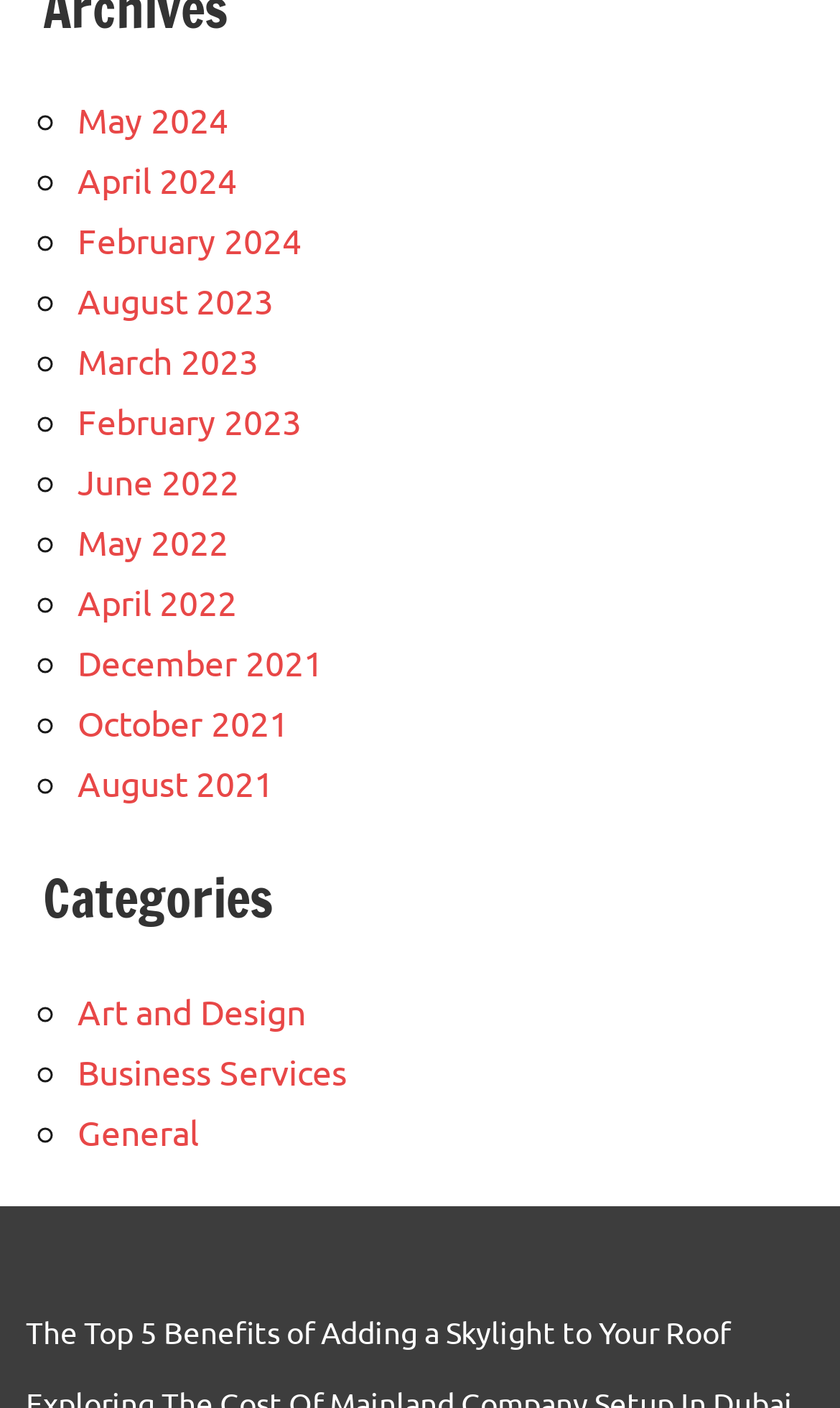Please find the bounding box coordinates (top-left x, top-left y, bottom-right x, bottom-right y) in the screenshot for the UI element described as follows: Twitter

None